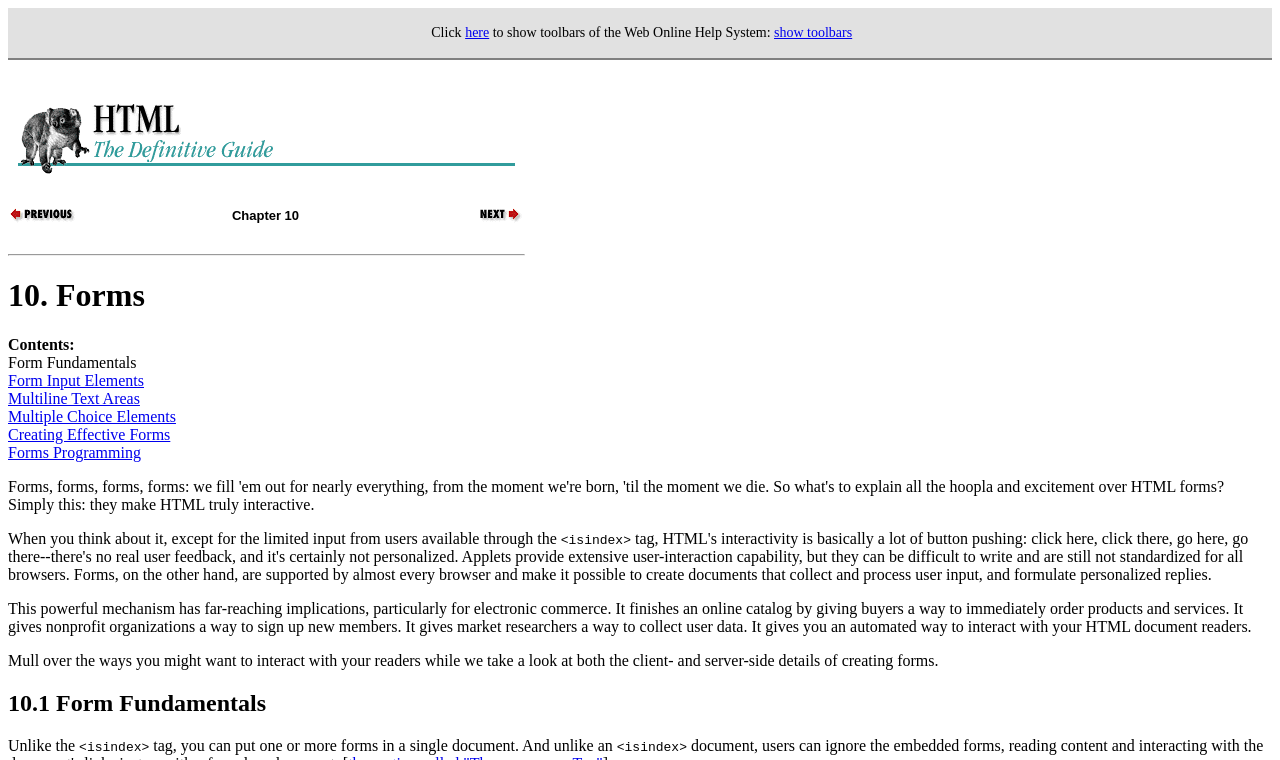From the details in the image, provide a thorough response to the question: What is the topic of the current section?

I determined the answer by looking at the static text element with the text 'Form Fundamentals', which is a subheading in the current section.